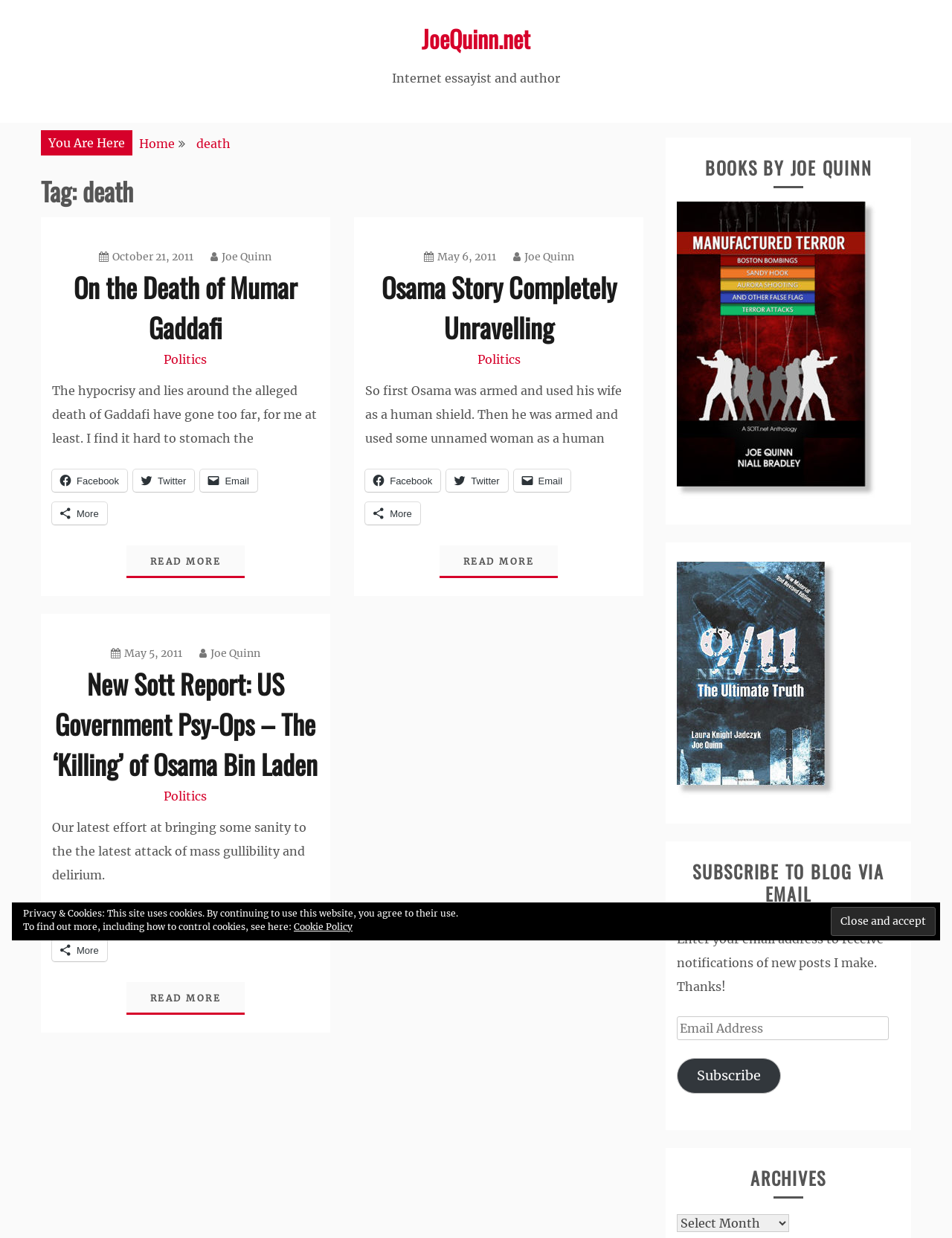Determine the bounding box coordinates for the clickable element required to fulfill the instruction: "Subscribe to the blog via email". Provide the coordinates as four float numbers between 0 and 1, i.e., [left, top, right, bottom].

[0.711, 0.855, 0.82, 0.883]